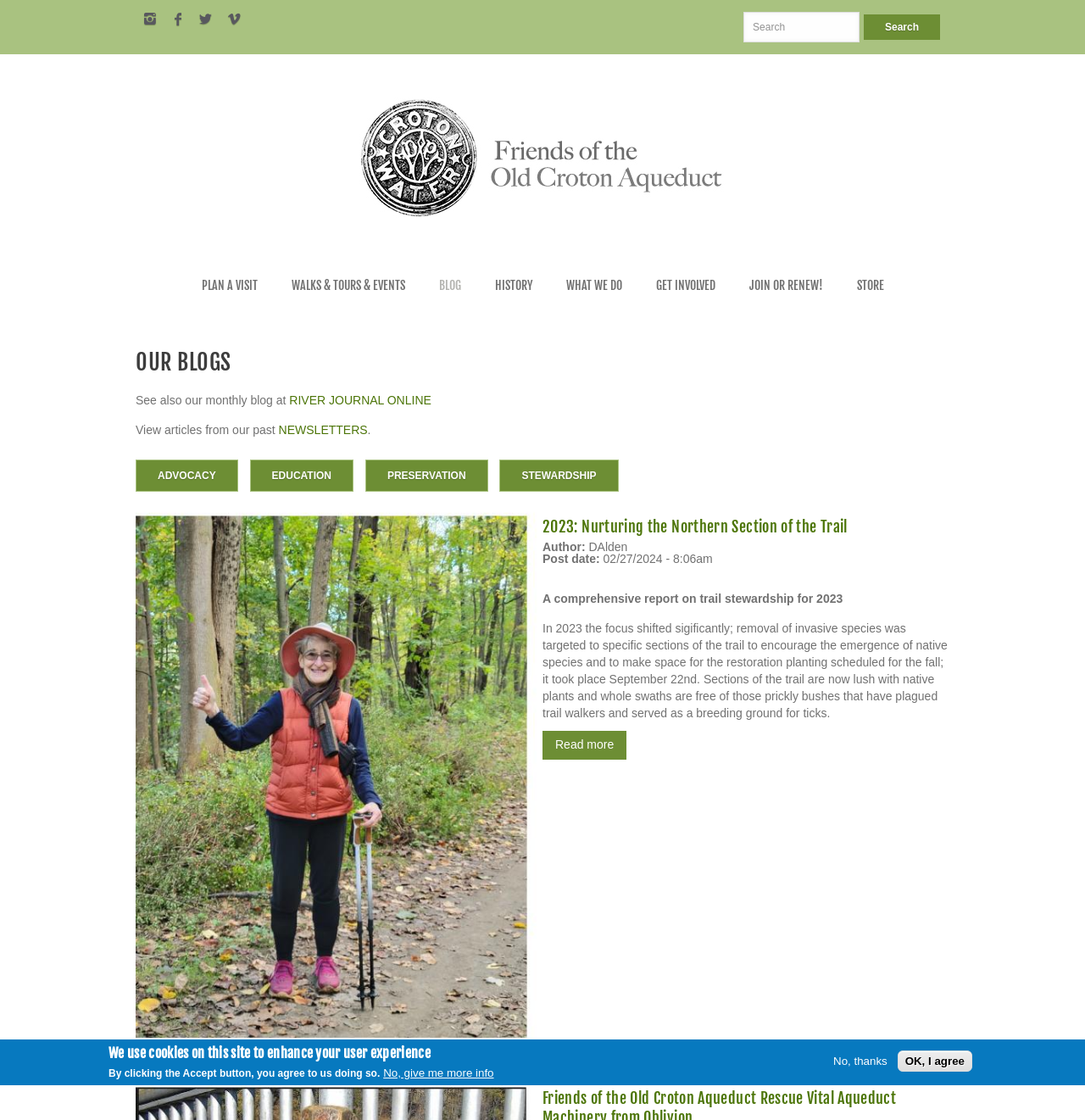Reply to the question below using a single word or brief phrase:
What is the purpose of the search form?

To search the website